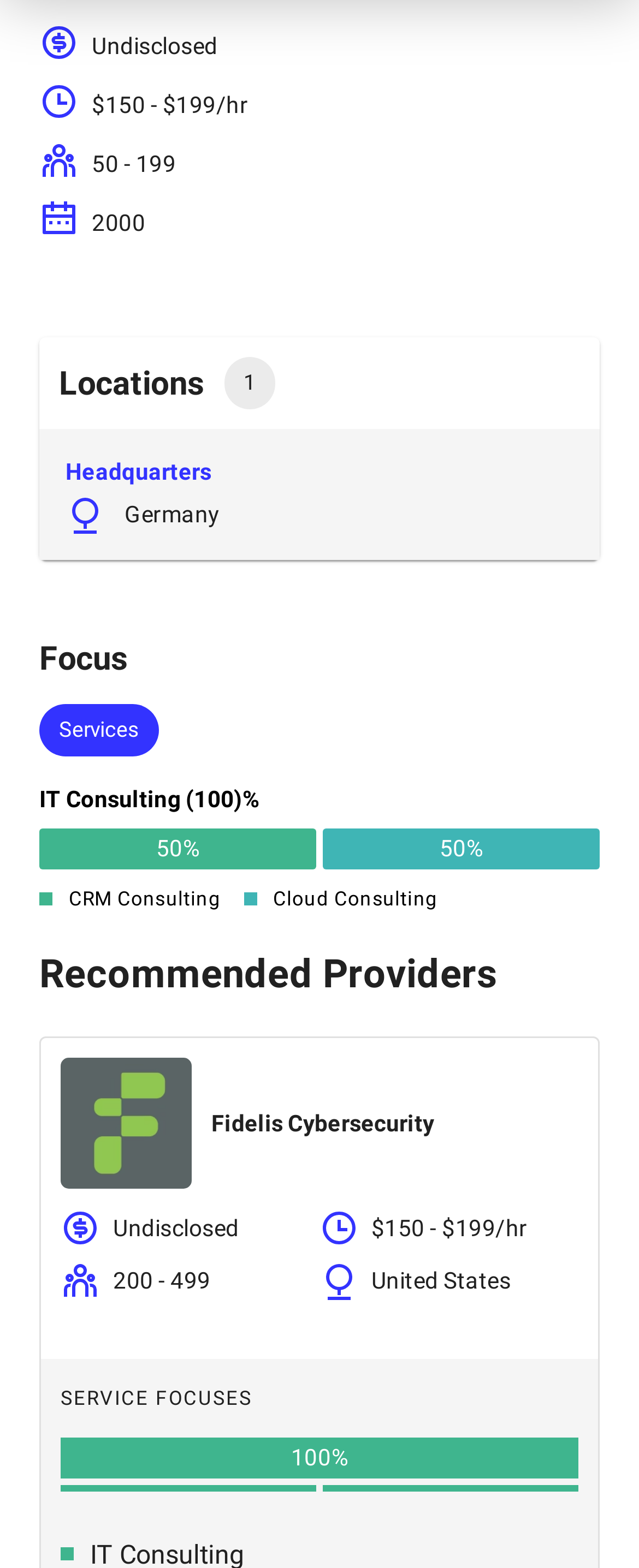Please specify the bounding box coordinates of the region to click in order to perform the following instruction: "View company details".

[0.062, 0.014, 0.123, 0.043]